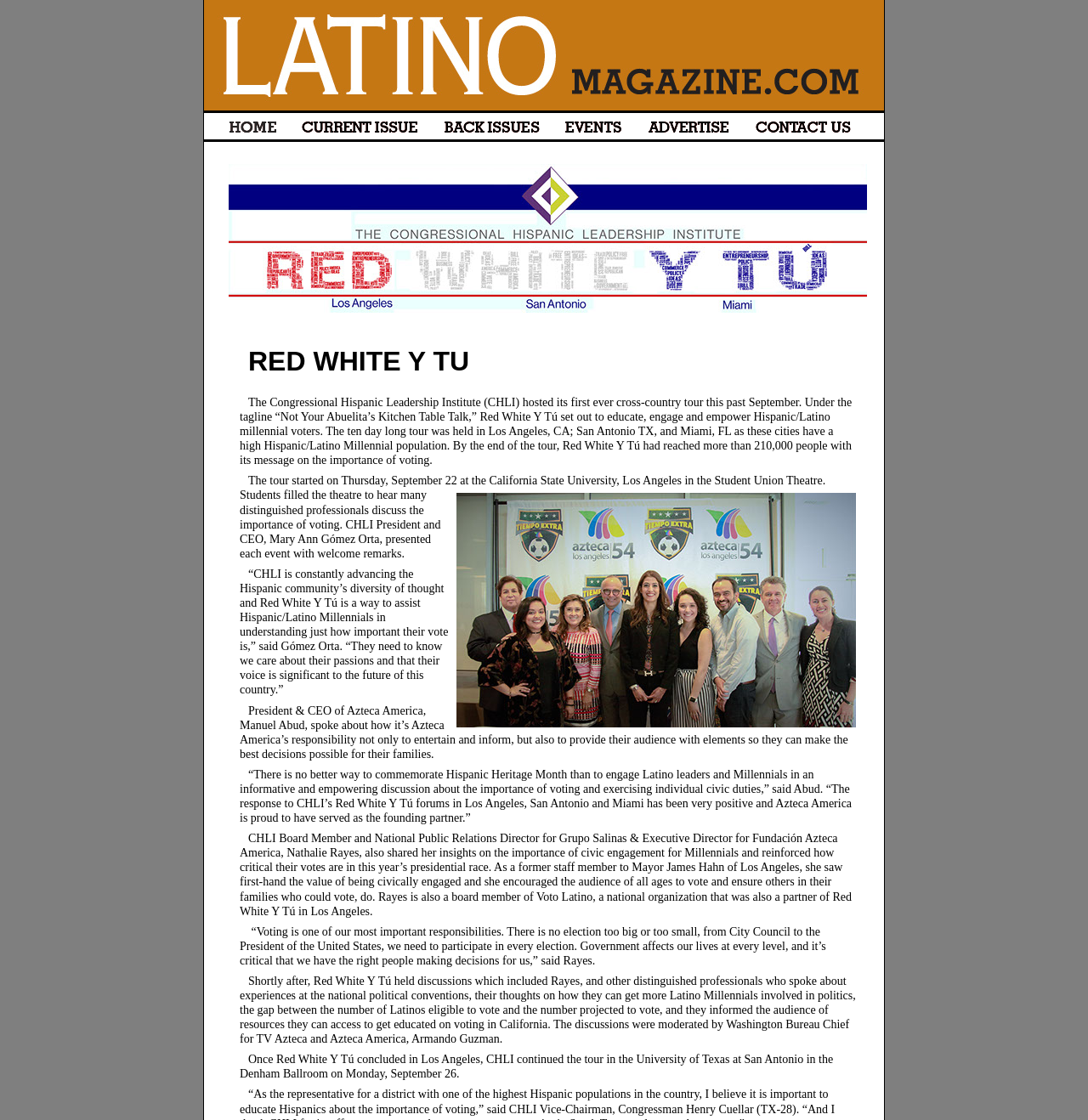Refer to the image and provide an in-depth answer to the question:
What is the name of the CEO of Azteca America?

The name of the CEO of Azteca America is mentioned in the StaticText element with the text 'President & CEO of Azteca America, Manuel Abud, spoke about how it’s Azteca America’s responsibility not only to entertain and inform, but also to provide their audience with elements so they can make the best decisions possible for their families.'